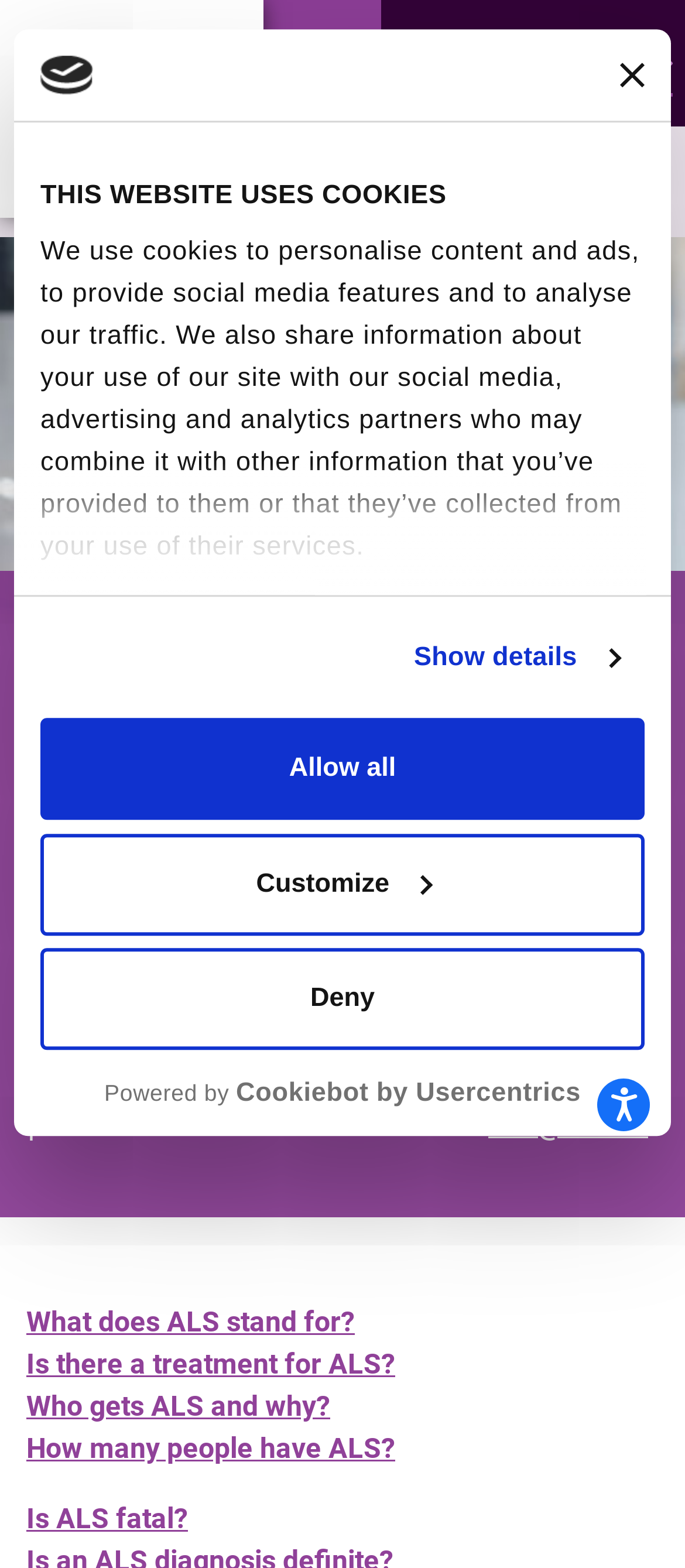Determine the bounding box coordinates of the clickable region to carry out the instruction: "Click the Close banner button".

[0.905, 0.04, 0.941, 0.056]